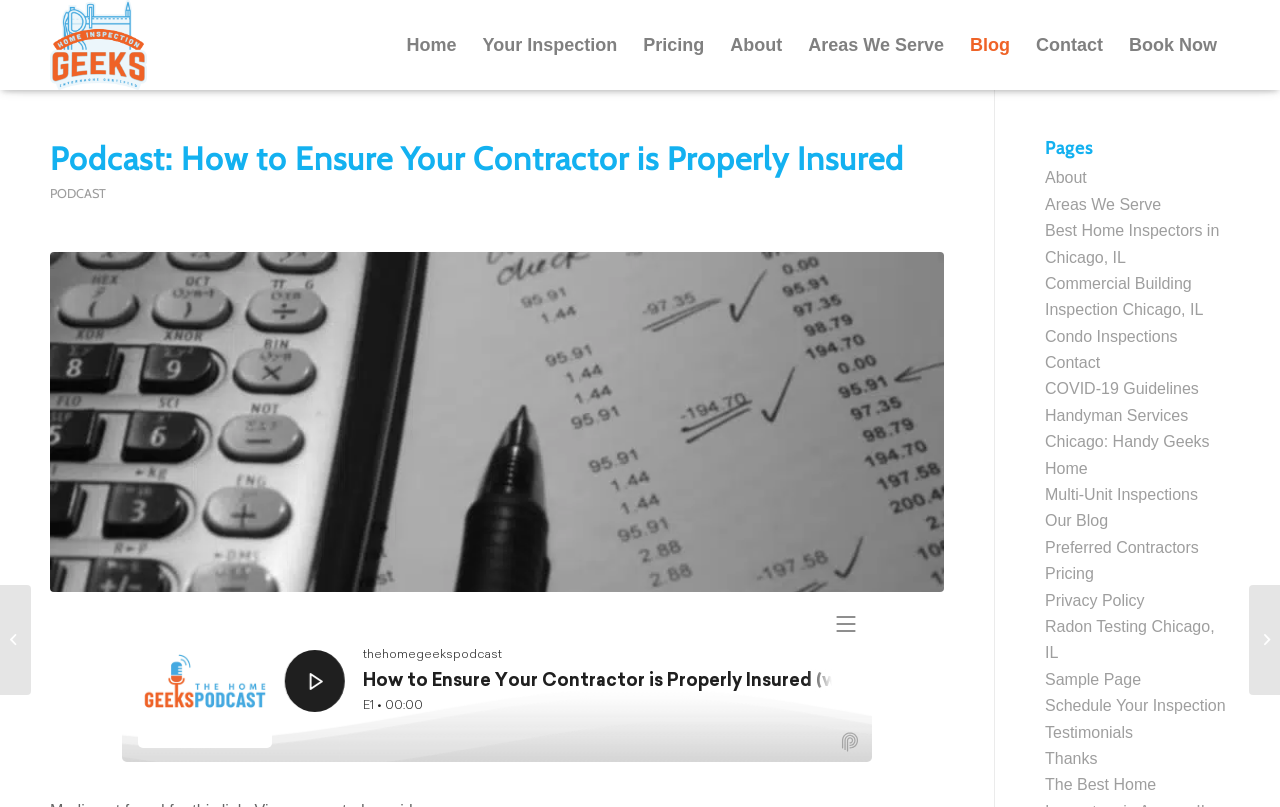Determine the bounding box coordinates for the clickable element required to fulfill the instruction: "Read the 'Blog' page". Provide the coordinates as four float numbers between 0 and 1, i.e., [left, top, right, bottom].

[0.748, 0.0, 0.799, 0.112]